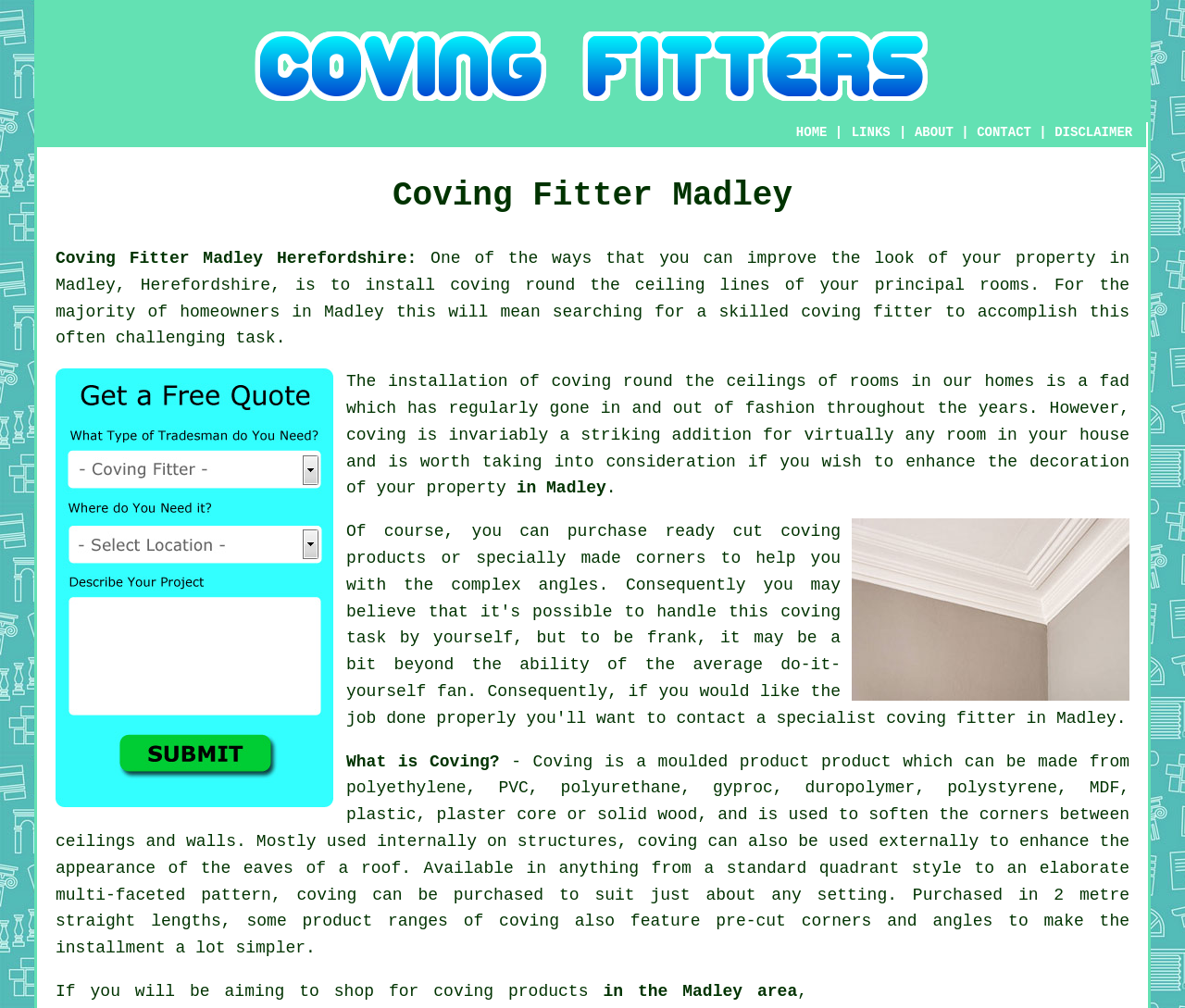Provide the bounding box coordinates of the UI element that matches the description: "What is Coving?".

[0.292, 0.746, 0.422, 0.765]